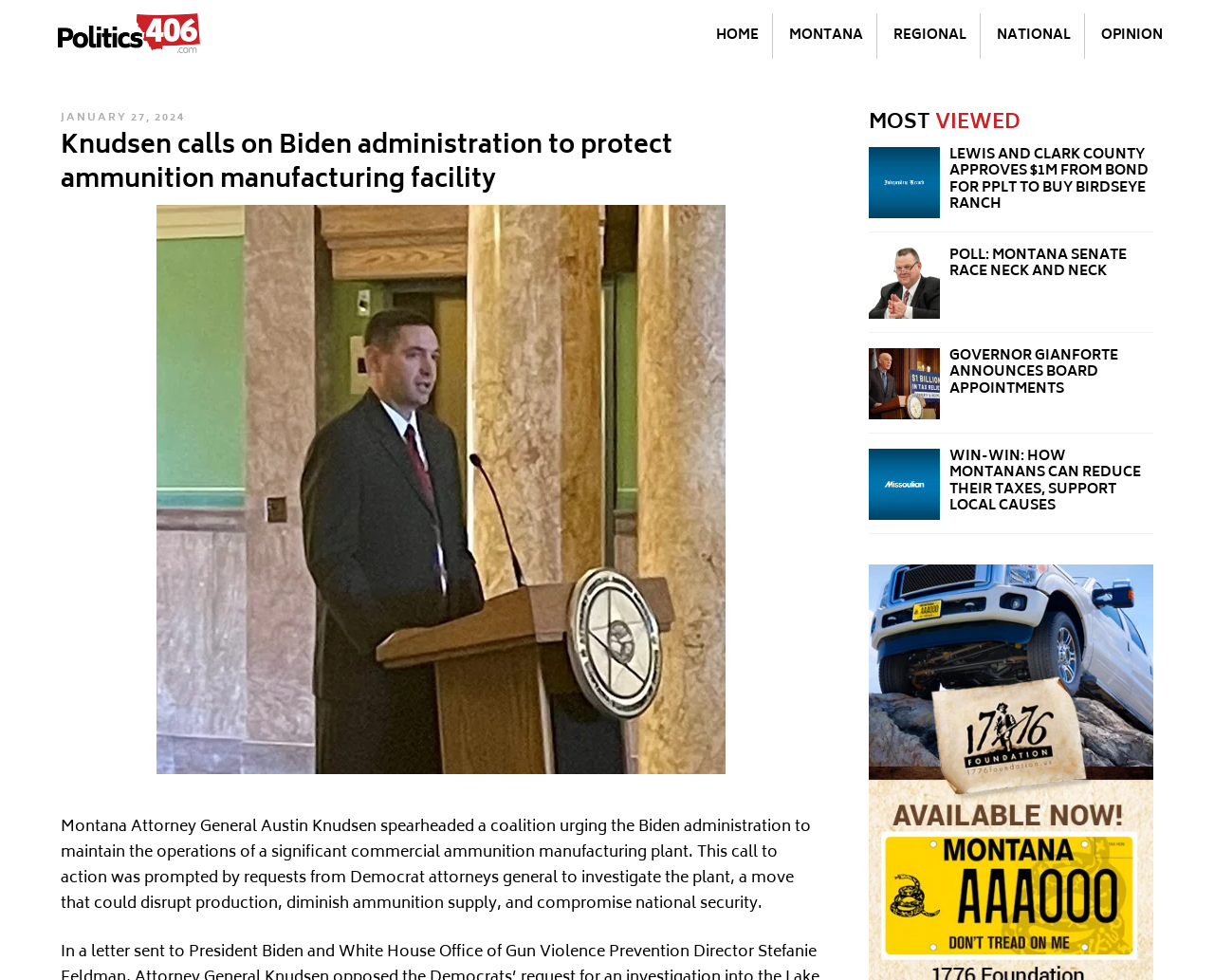What is the purpose of the link 'Skip to content'?
From the screenshot, provide a brief answer in one word or phrase.

To skip to content